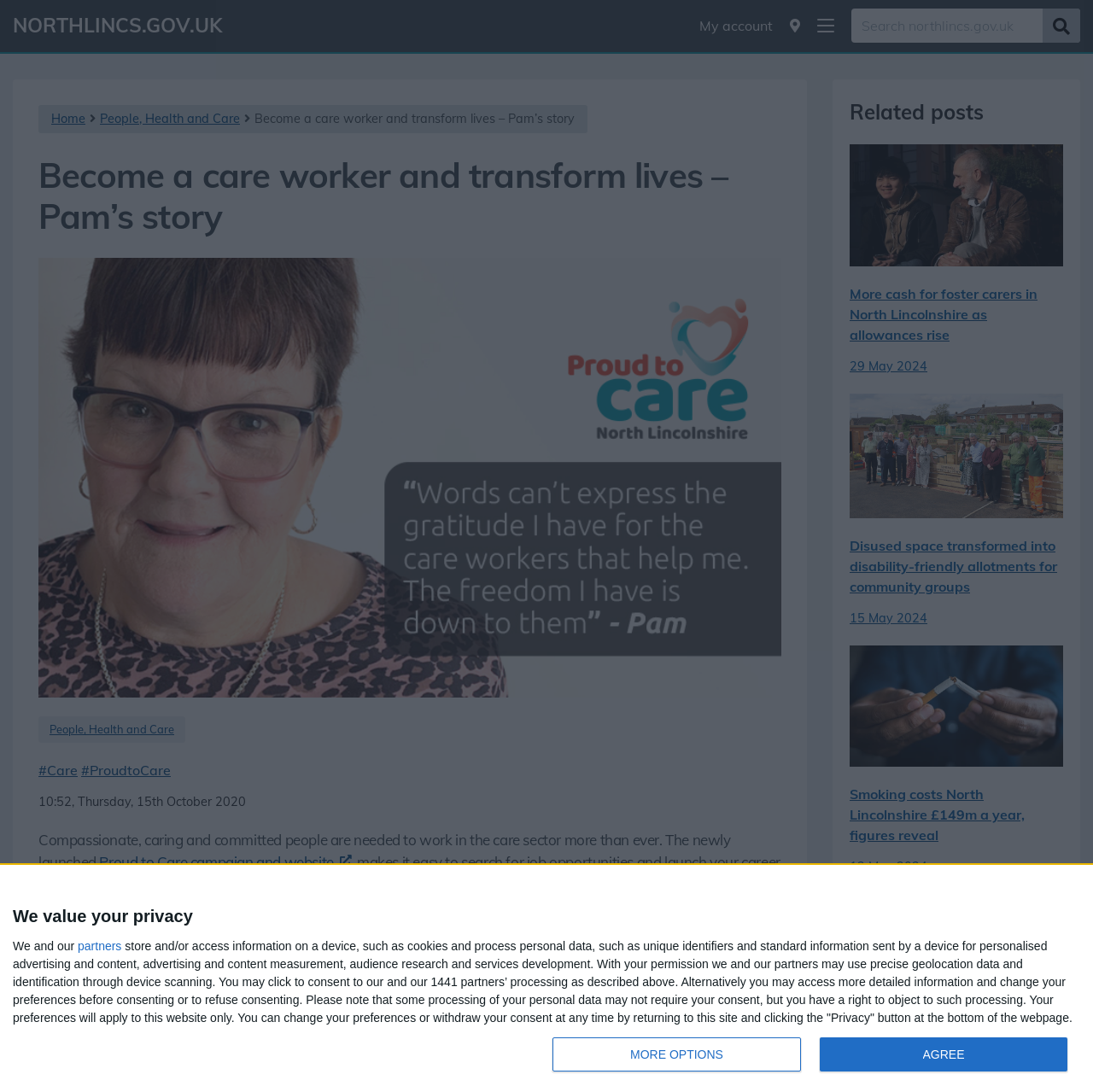What is the age of Pam when she suffered an accident?
Using the image as a reference, answer the question in detail.

I found the answer by reading the text content of the webpage, specifically the paragraph that starts with 'Nine years ago, Pam suffered an accident that was to have life-changing consequences.' The age '61' is mentioned in this paragraph as Pam's age when she suffered the accident.